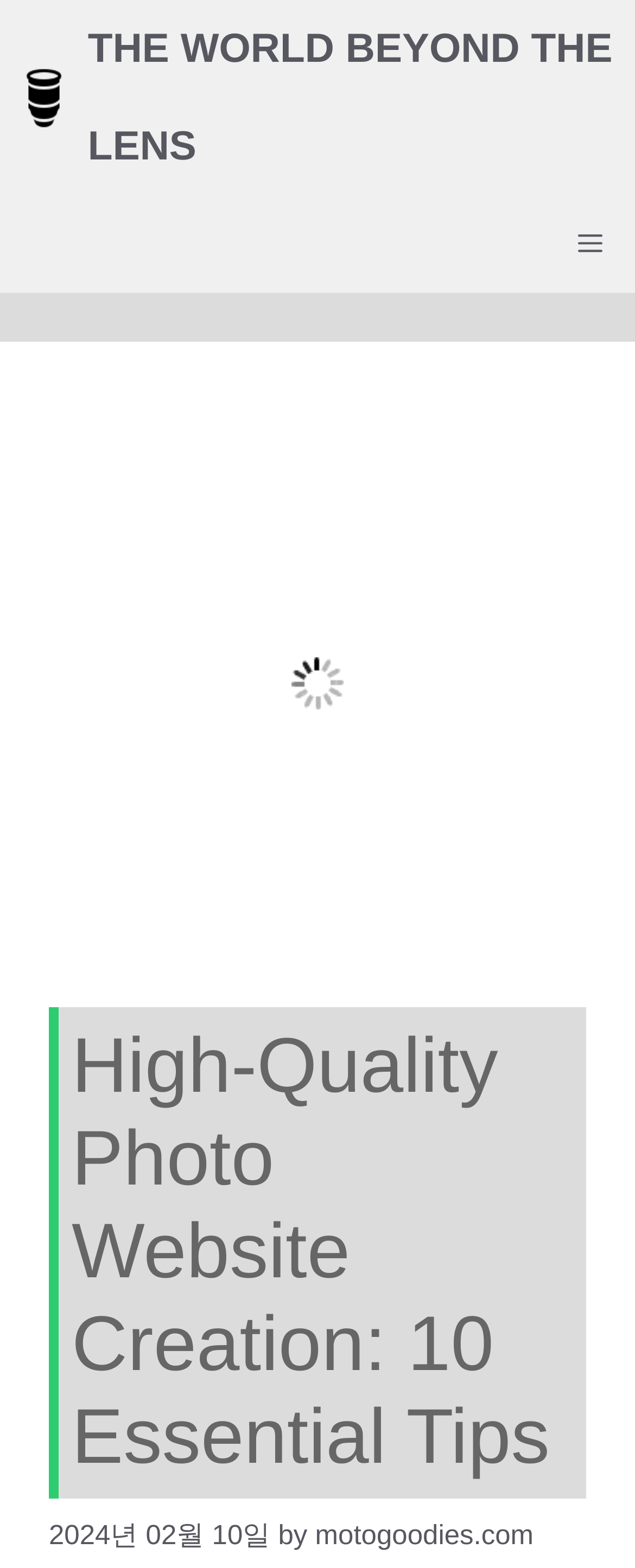Write an extensive caption that covers every aspect of the webpage.

The webpage is about creating a high-quality photo website, with a focus on user experience and SEO. At the top, there is a primary navigation menu that spans the entire width of the page. Within this menu, there are two links: "The world beyond the lens" and "THE WORLD BEYOND THE LENS", both of which have corresponding images. On the right side of the navigation menu, there is a "Menu" button that, when expanded, controls the primary menu.

Below the navigation menu, there is a large image that takes up most of the page's width, with the title "The Ultimate Guide to Creating a High-Quality Photo Website". Above this image, there is a header section that contains the main title of the webpage, "High-Quality Photo Website Creation: 10 Essential Tips". This title is followed by a timestamp, "2024년 02월 10일", and the author's name, "motogoodies.com", which is a link.

Overall, the webpage has a clean and organized structure, with a clear hierarchy of elements and a prominent image that draws the user's attention.